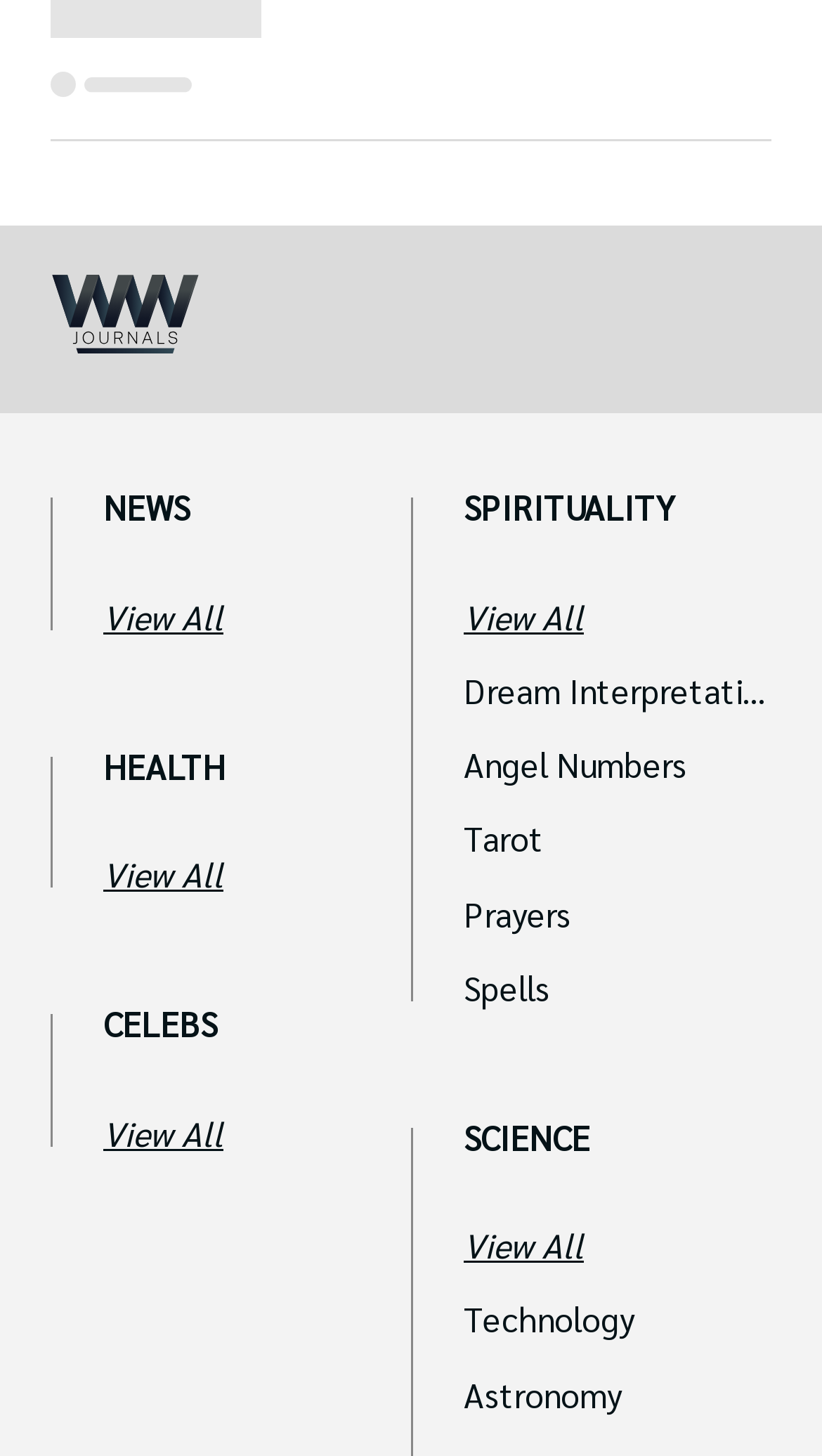Specify the bounding box coordinates of the area to click in order to follow the given instruction: "Click on NEWS."

[0.126, 0.342, 0.5, 0.359]